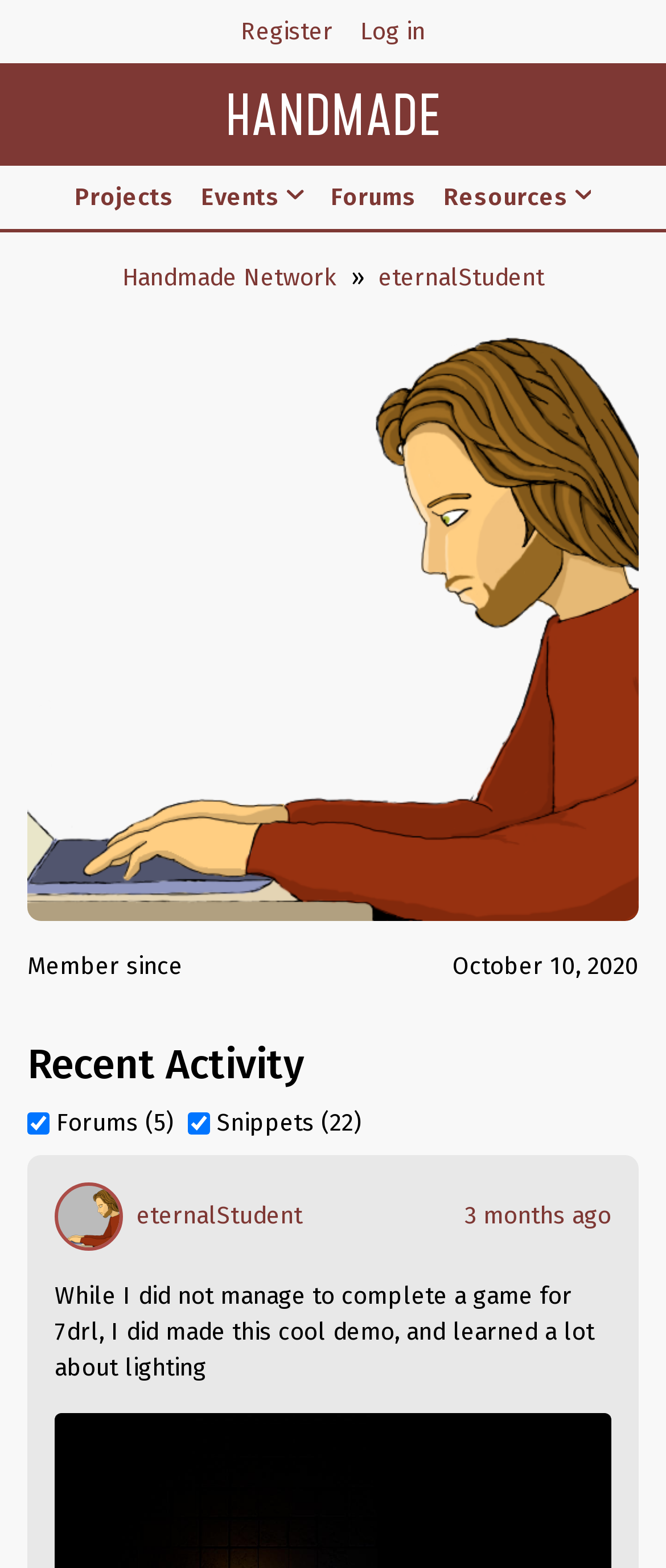Show the bounding box coordinates of the element that should be clicked to complete the task: "Check recent activity".

[0.041, 0.663, 0.456, 0.695]